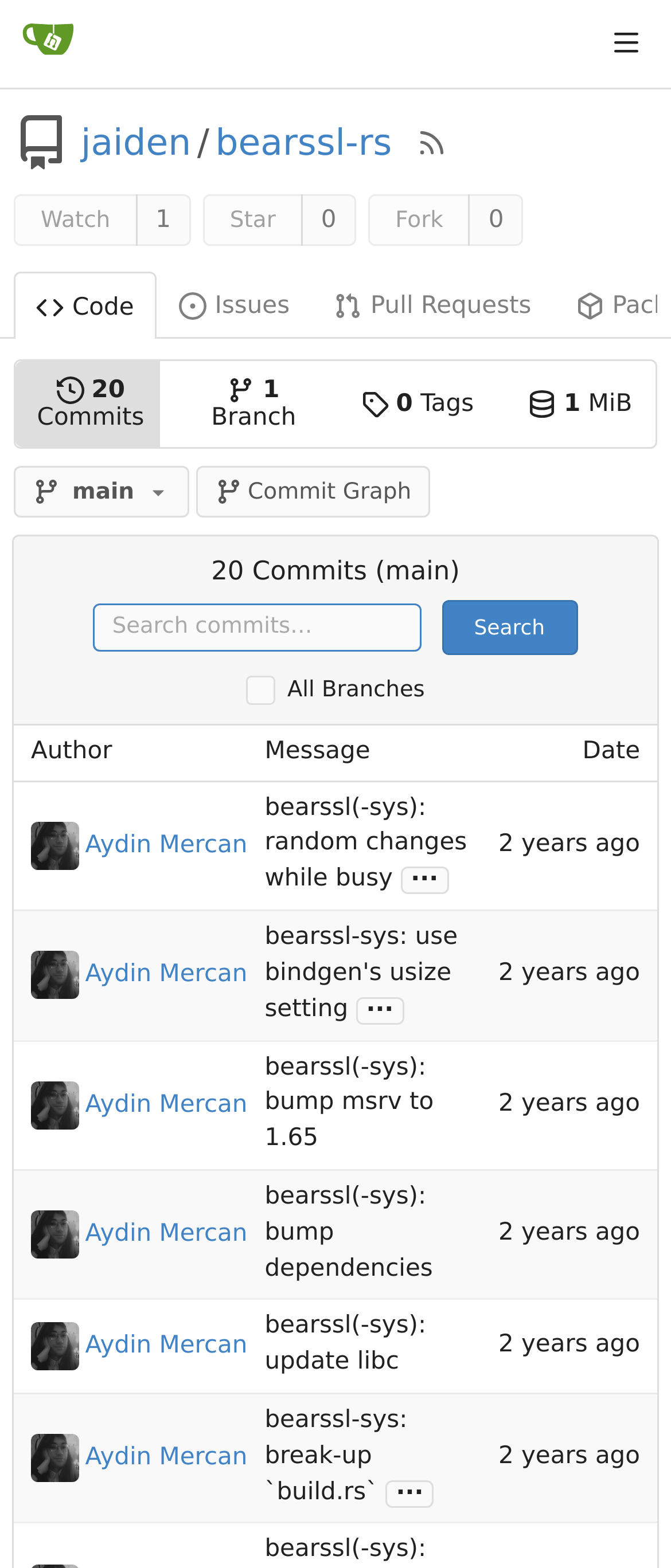Identify the bounding box coordinates for the element you need to click to achieve the following task: "Fork this repository". The coordinates must be four float values ranging from 0 to 1, formatted as [left, top, right, bottom].

[0.589, 0.132, 0.66, 0.149]